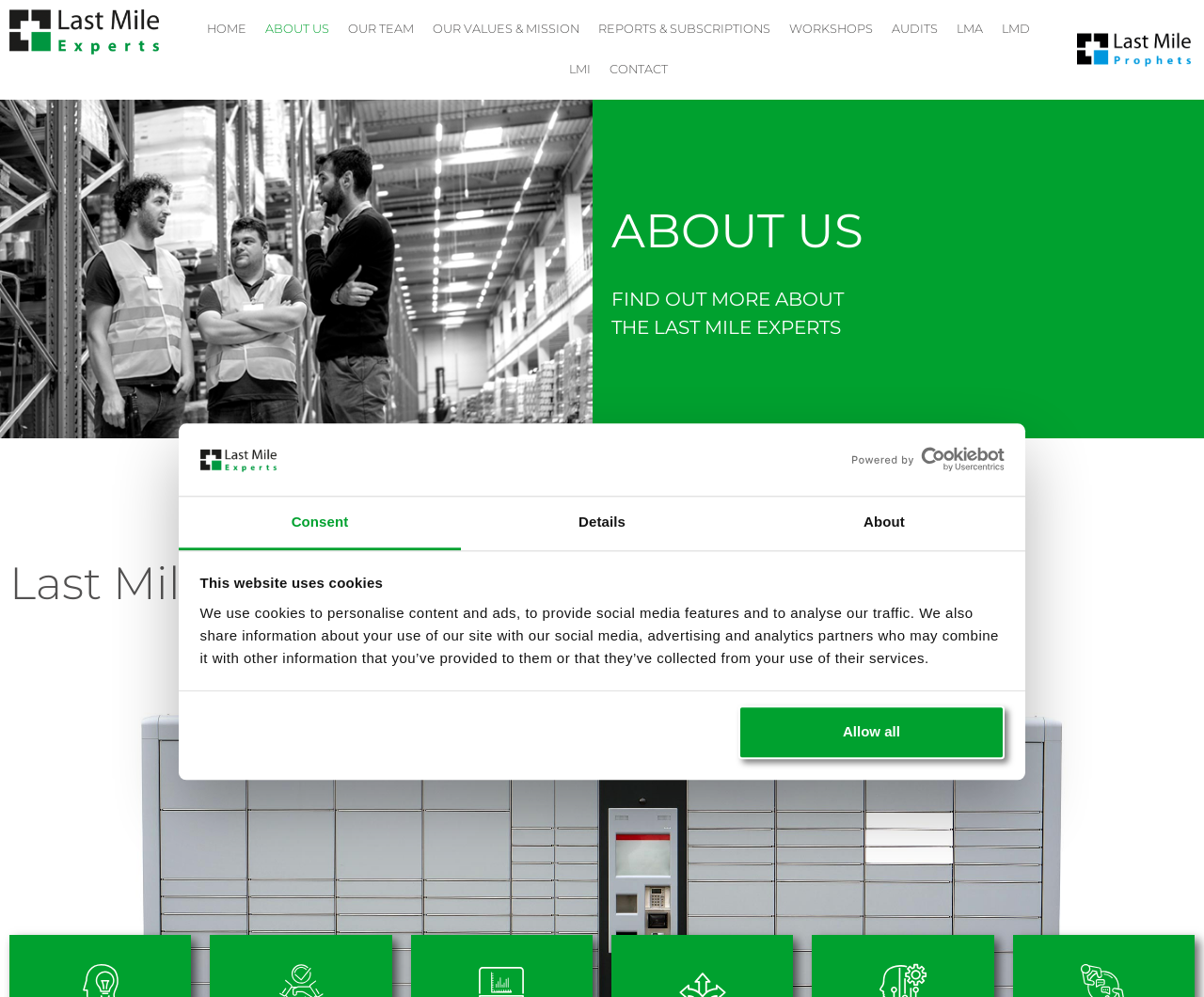What is the logo of the website?
Refer to the screenshot and answer in one word or phrase.

Last Mile Experts